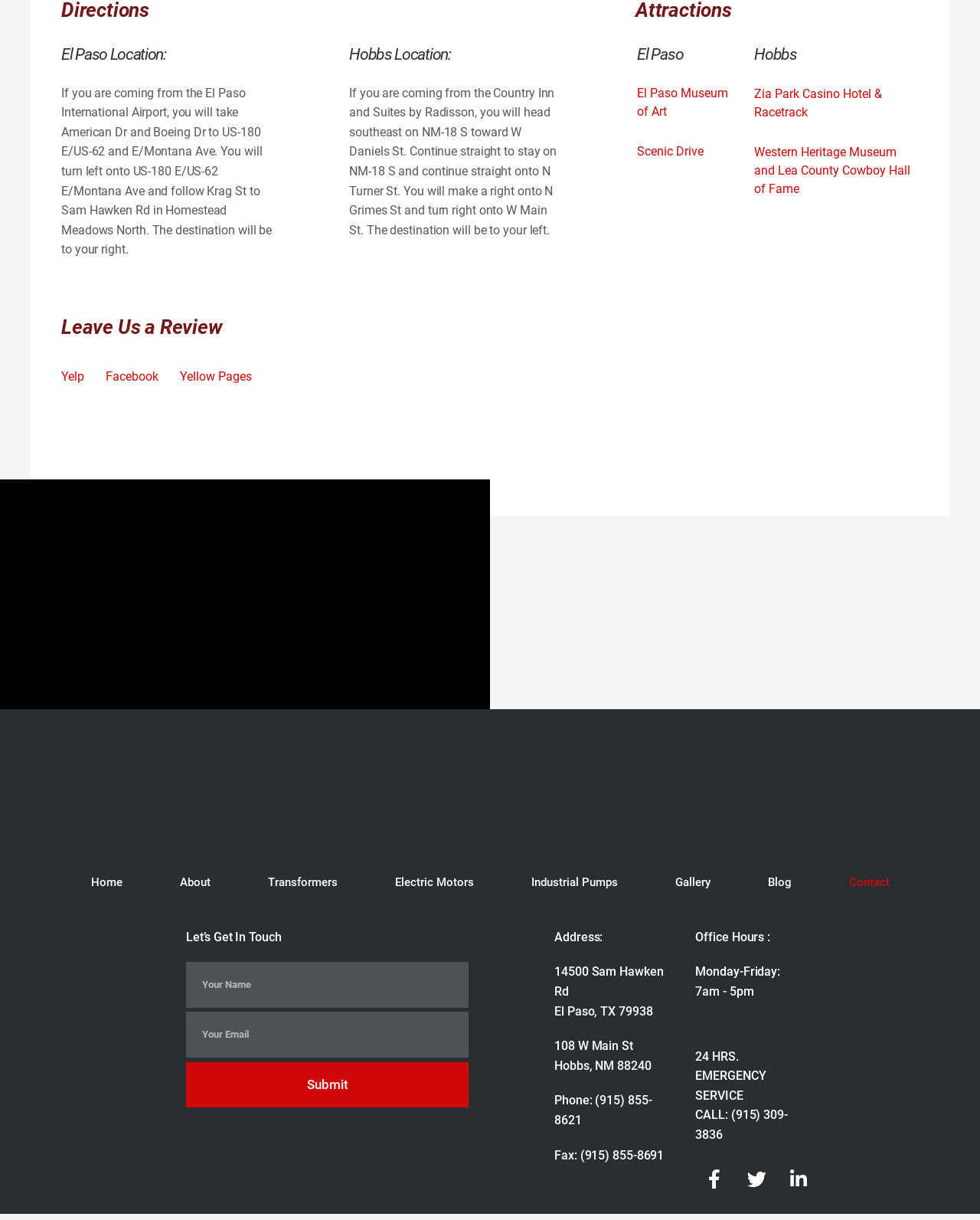What is the name of the museum mentioned in the Hobbs location?
Answer the question based on the image using a single word or a brief phrase.

Western Heritage Museum